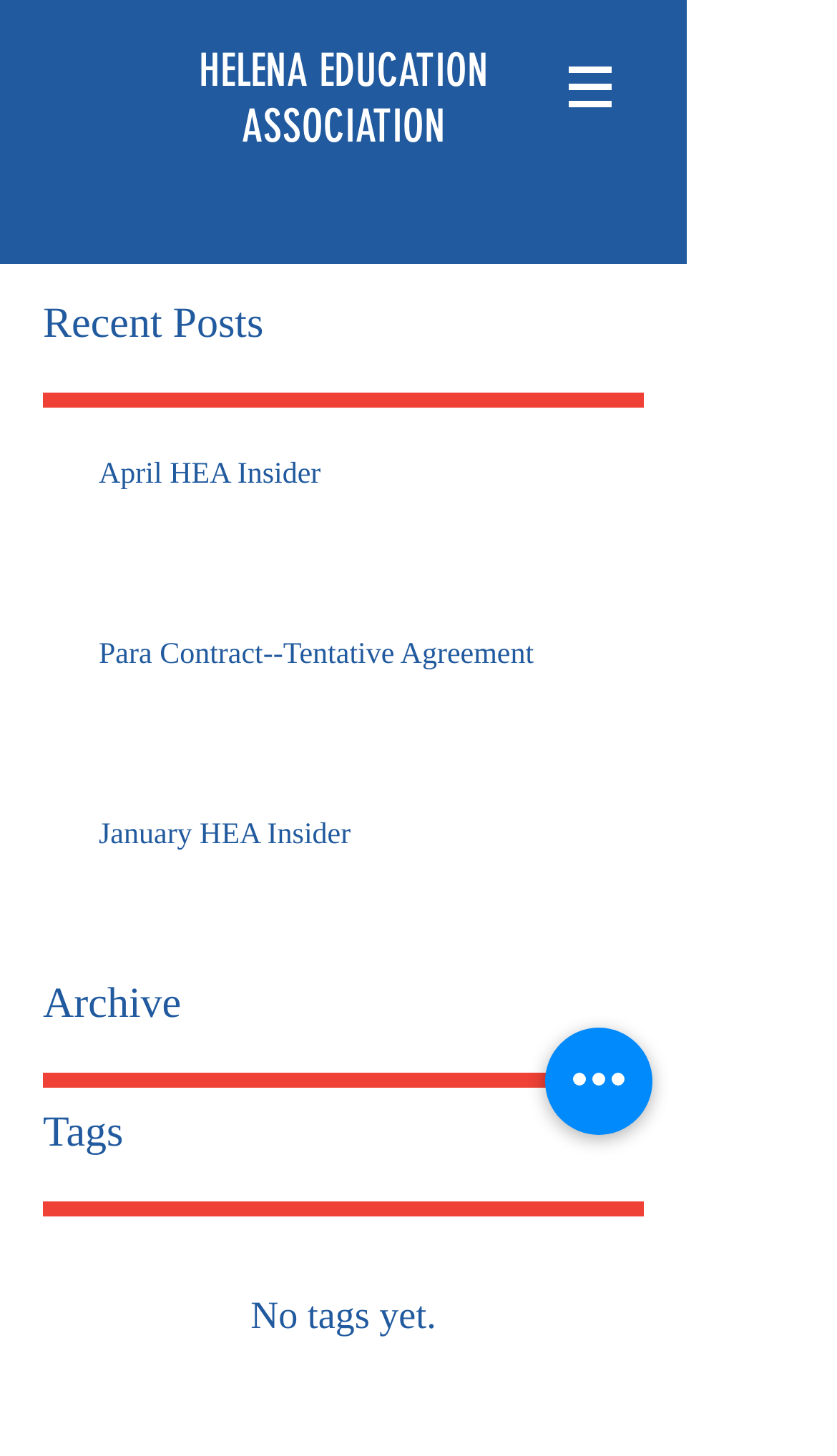Calculate the bounding box coordinates for the UI element based on the following description: "January HEA Insider". Ensure the coordinates are four float numbers between 0 and 1, i.e., [left, top, right, bottom].

[0.118, 0.56, 0.738, 0.601]